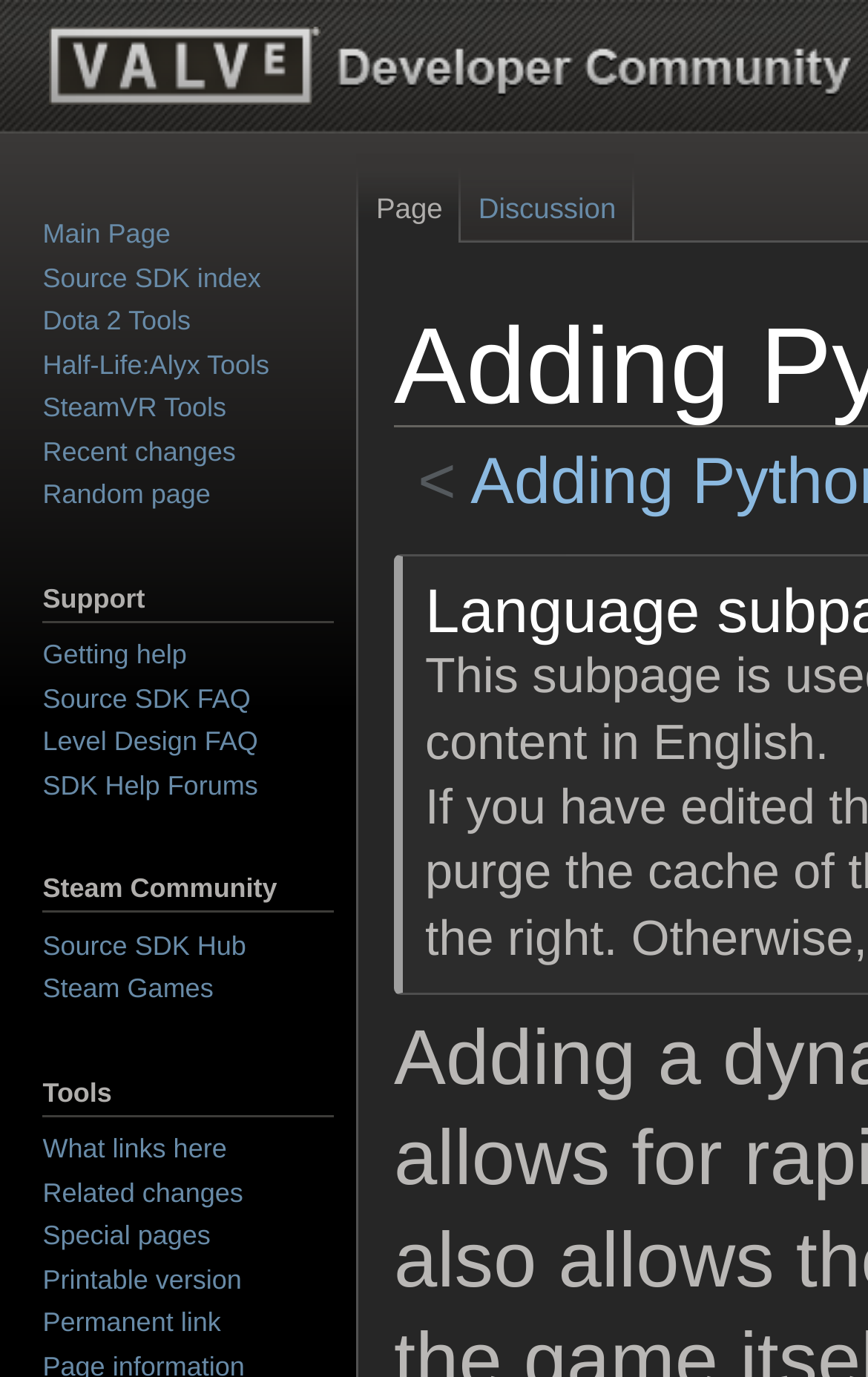Find the bounding box coordinates of the clickable area that will achieve the following instruction: "Go to page".

[0.413, 0.112, 0.53, 0.177]